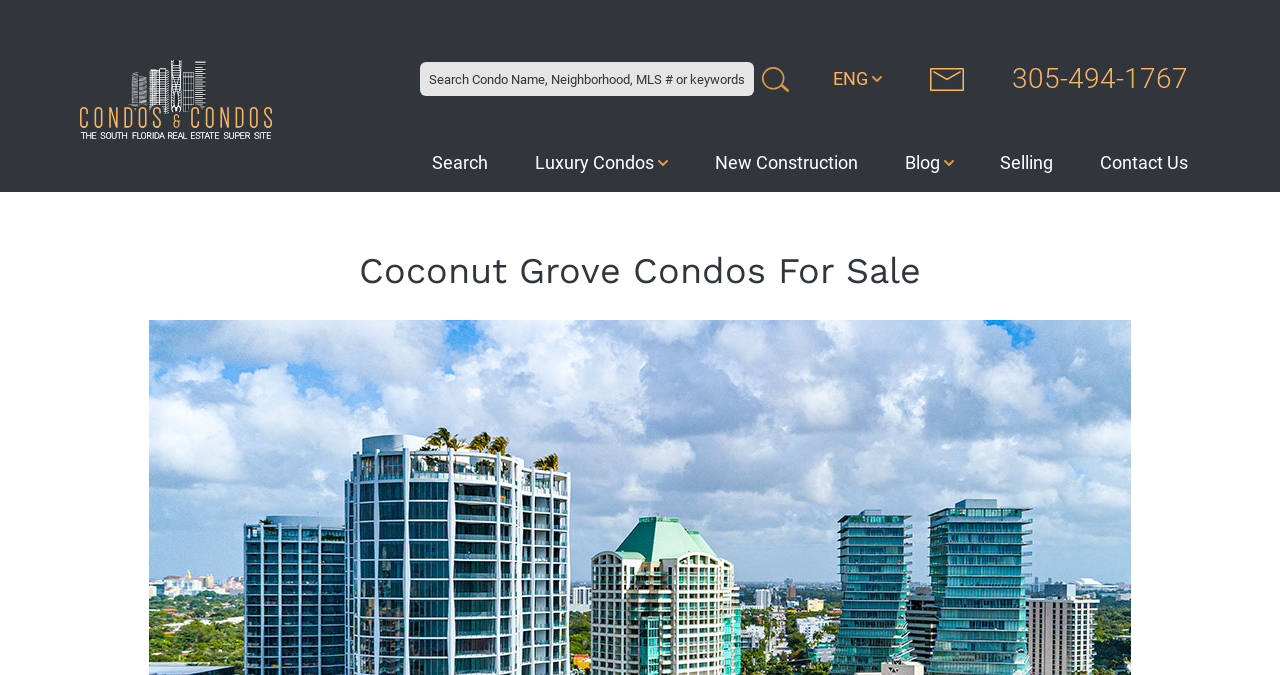Find the bounding box coordinates corresponding to the UI element with the description: "Luxury Condos". The coordinates should be formatted as [left, top, right, bottom], with values as floats between 0 and 1.

[0.409, 0.194, 0.531, 0.289]